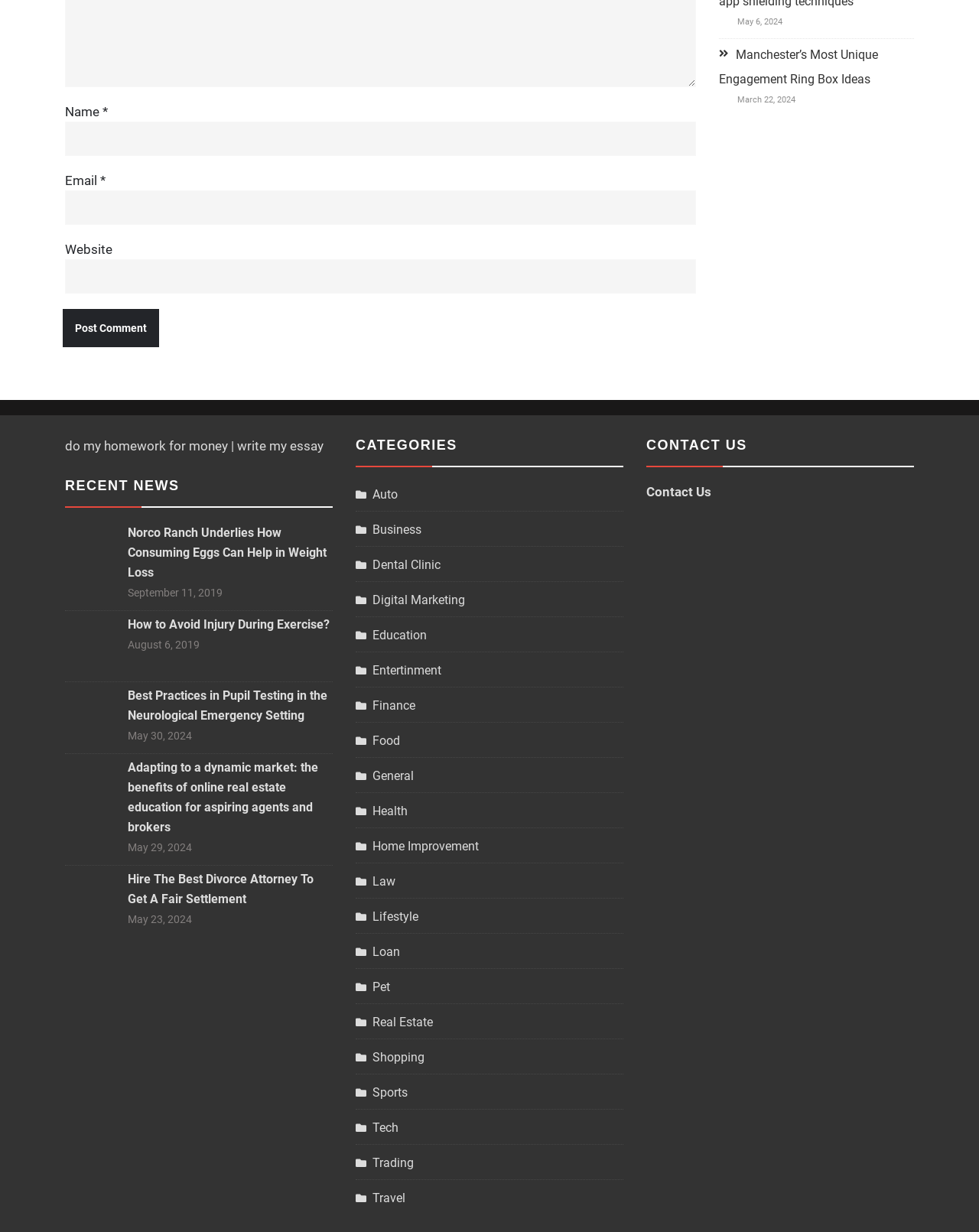Find the bounding box coordinates of the element I should click to carry out the following instruction: "Browse the 'Real Estate' category".

[0.363, 0.82, 0.442, 0.84]